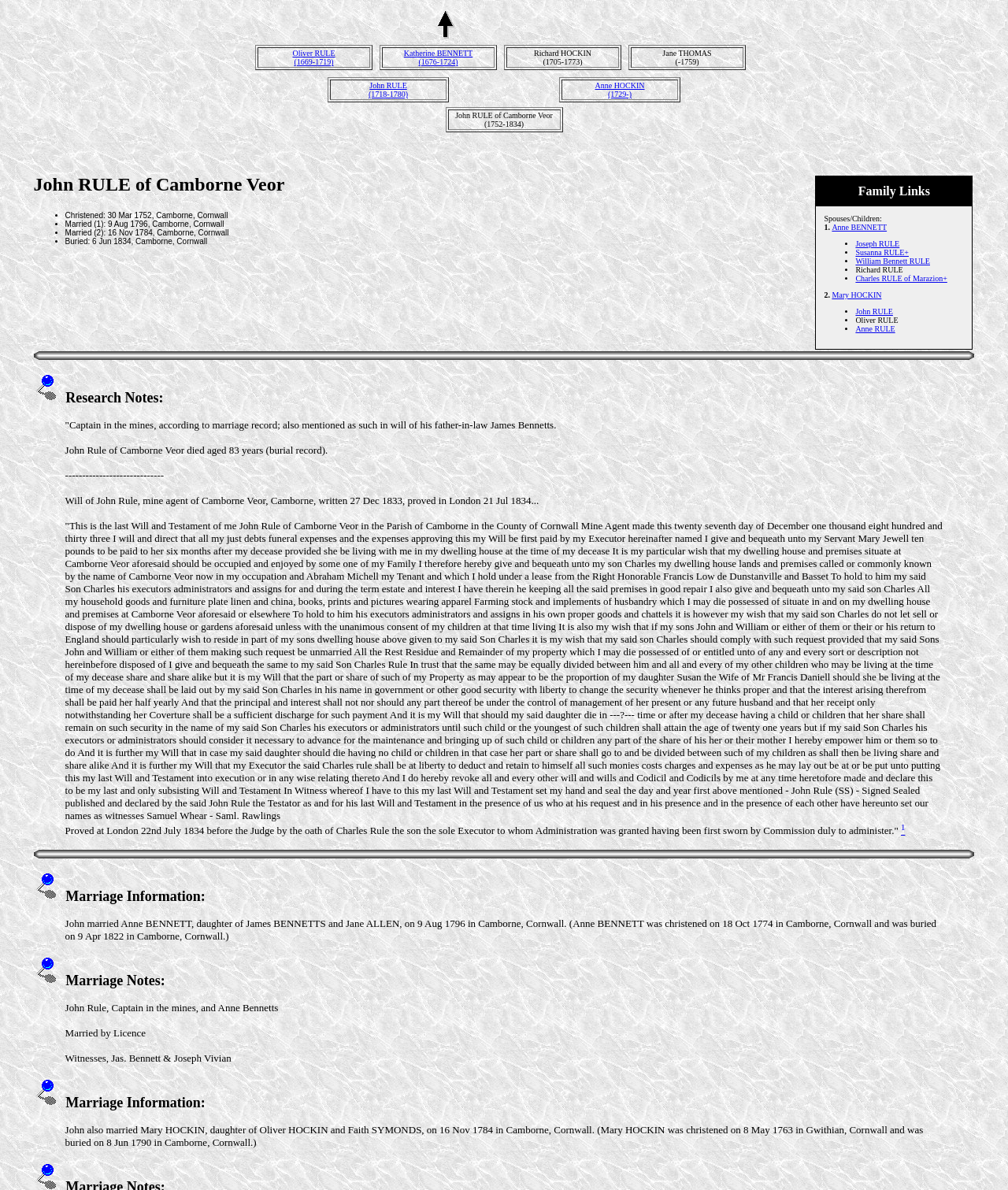Please specify the bounding box coordinates of the region to click in order to perform the following instruction: "Explore Richard HOCKIN (1705-1773)".

[0.502, 0.04, 0.614, 0.057]